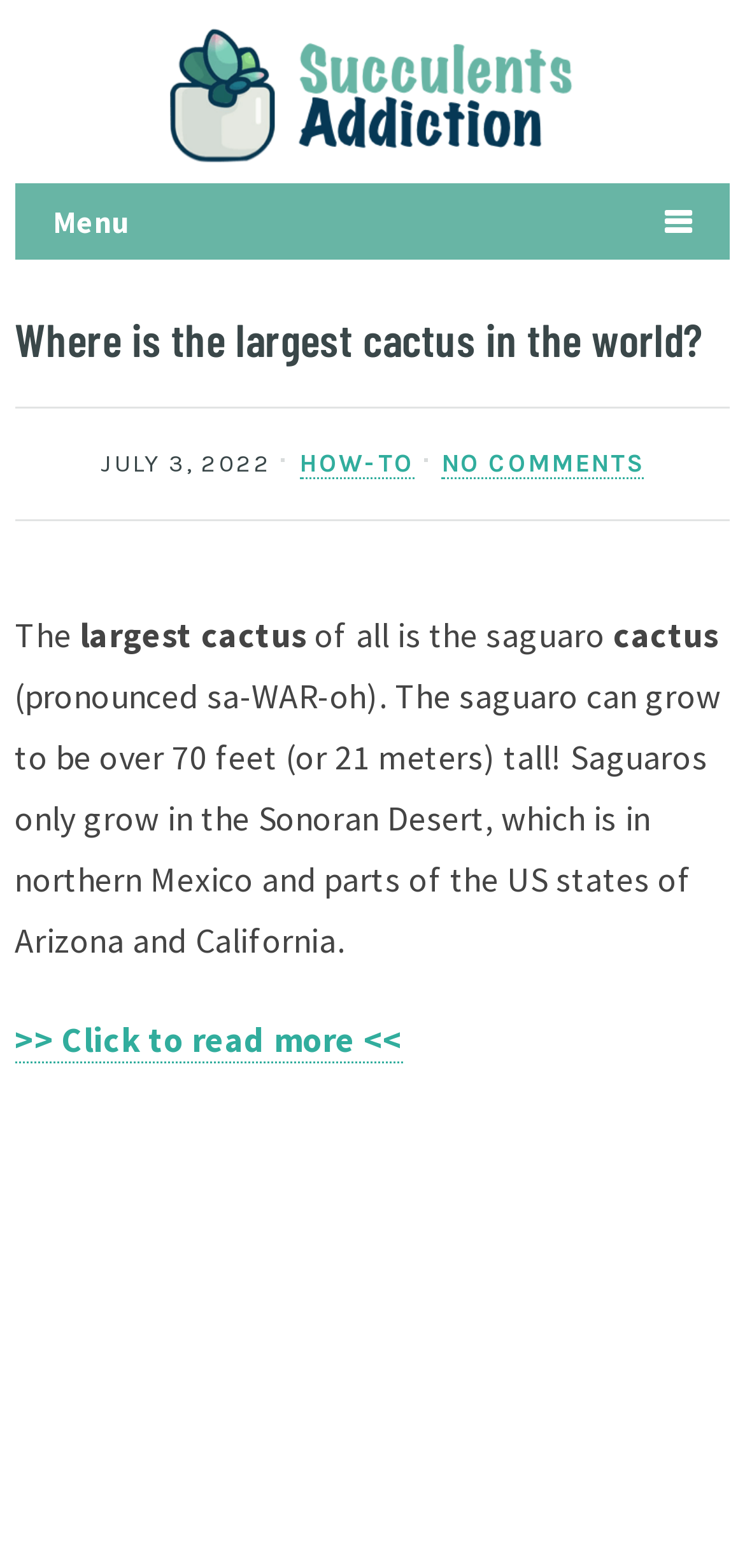Give a concise answer of one word or phrase to the question: 
What is the pronunciation of 'saguaro'?

sa-WAR-oh